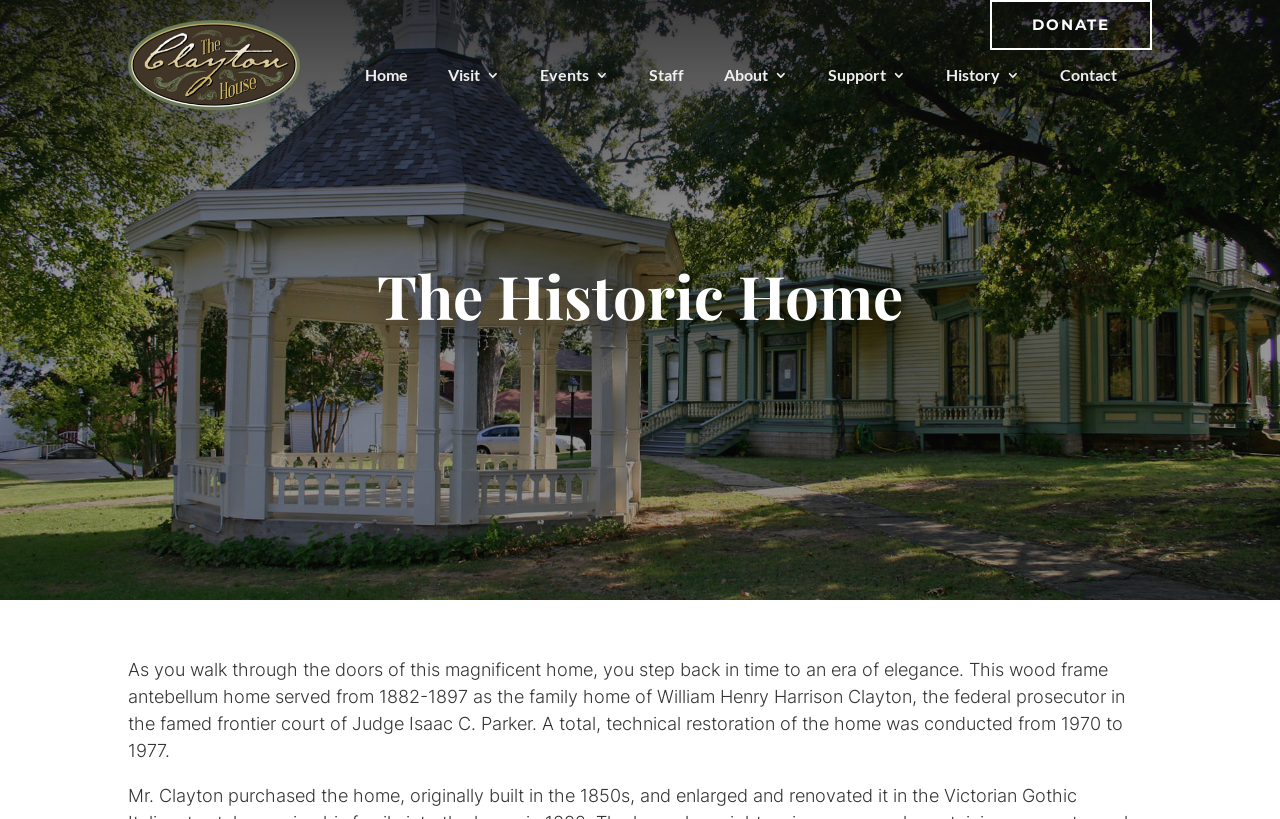Specify the bounding box coordinates of the area to click in order to follow the given instruction: "contact the Historic Home."

[0.828, 0.024, 0.873, 0.159]